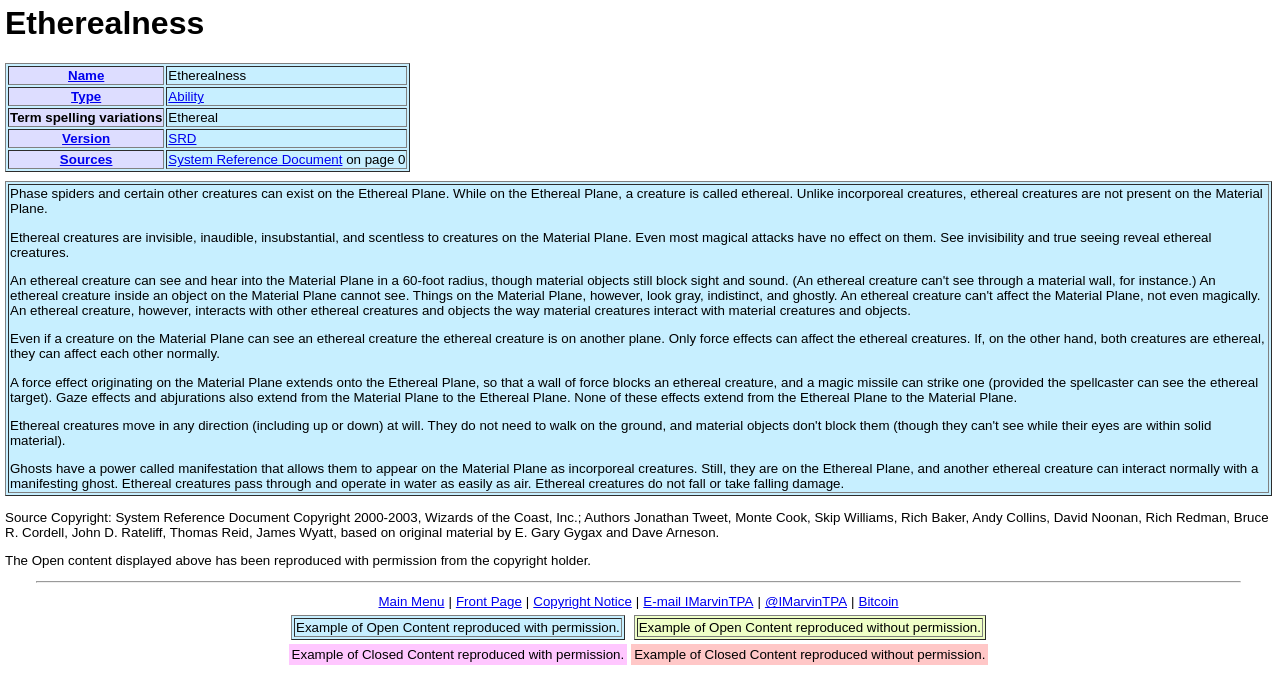Find the bounding box coordinates of the element I should click to carry out the following instruction: "Check the 'Copyright Notice'".

[0.417, 0.85, 0.494, 0.872]